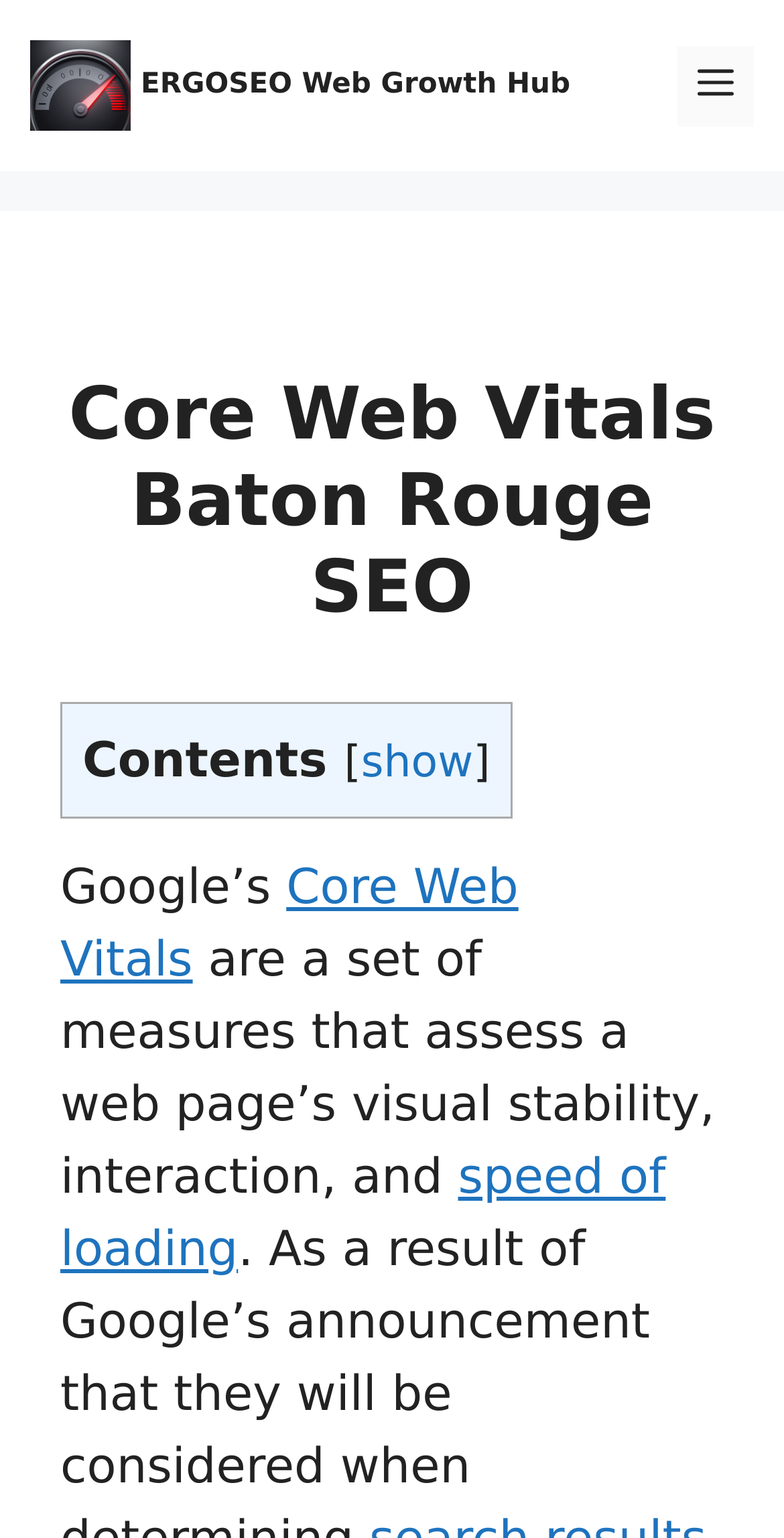Identify the bounding box for the element characterized by the following description: "Menu".

[0.864, 0.029, 0.962, 0.082]